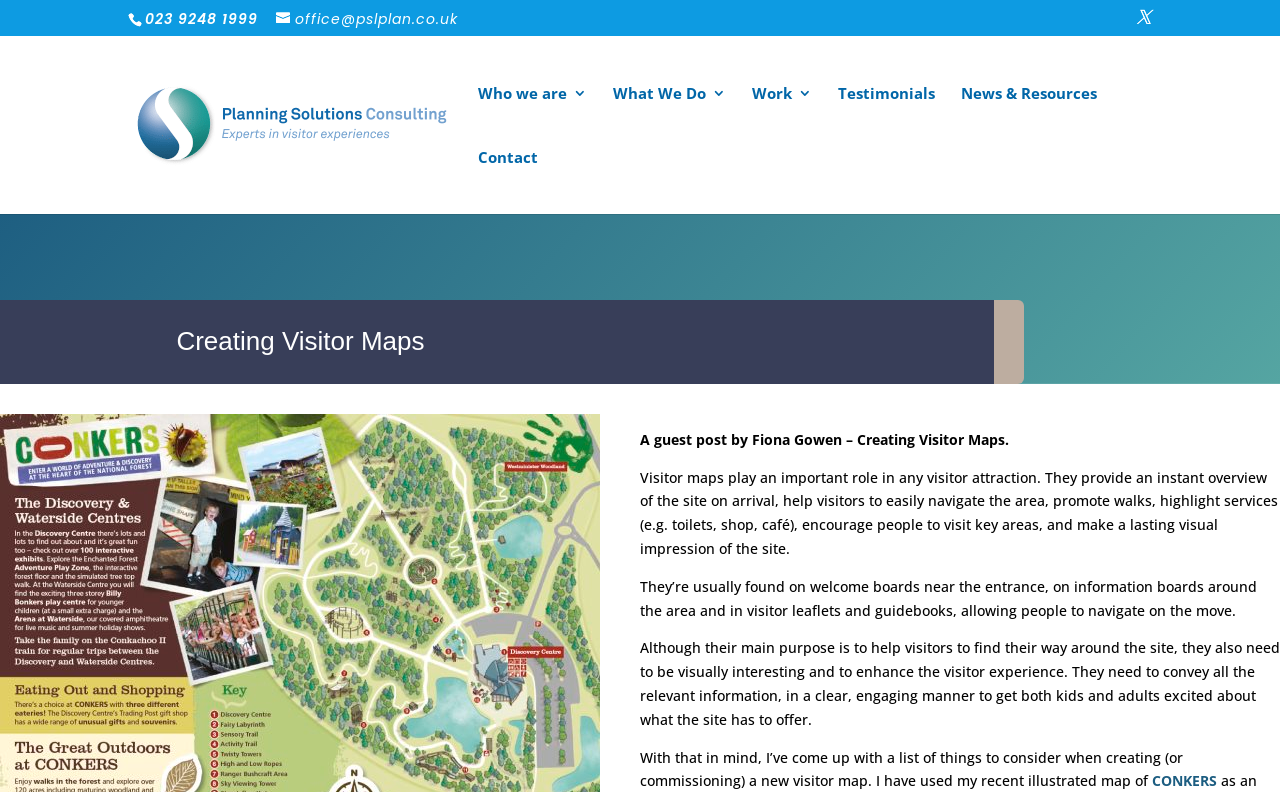Predict the bounding box for the UI component with the following description: "CONKERS".

[0.9, 0.974, 0.951, 0.998]